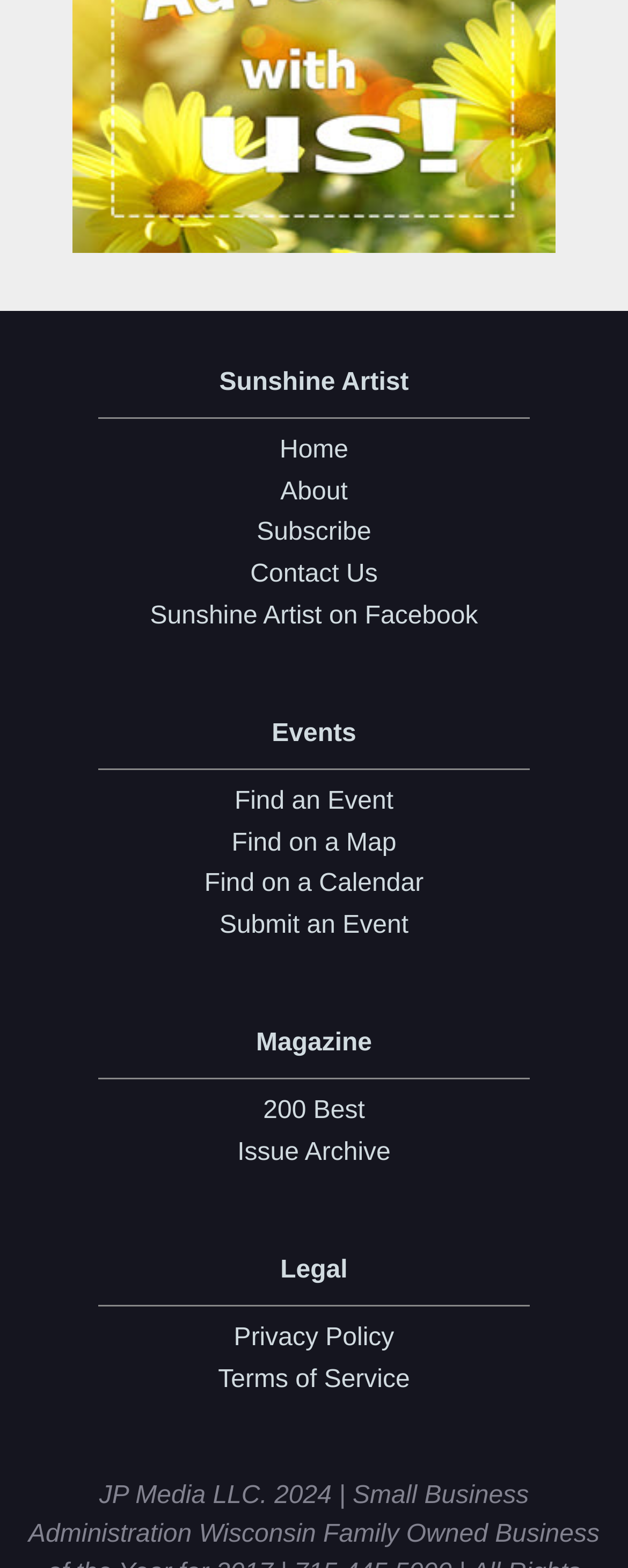How many links are there in the 'Magazine' section?
Look at the screenshot and provide an in-depth answer.

The 'Magazine' section consists of links '200 Best' and 'Issue Archive', which can be counted to get the total number of links in this section.